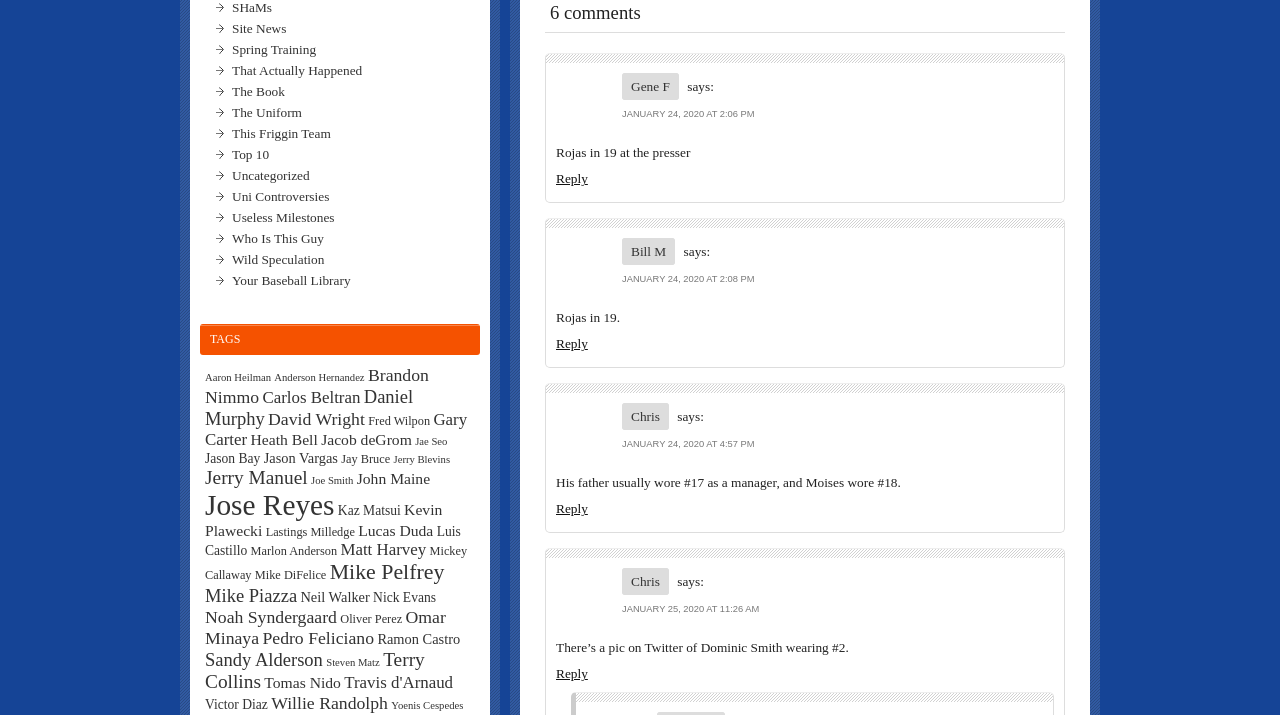Please find the bounding box coordinates of the element's region to be clicked to carry out this instruction: "Read post by Chris".

[0.493, 0.573, 0.516, 0.594]